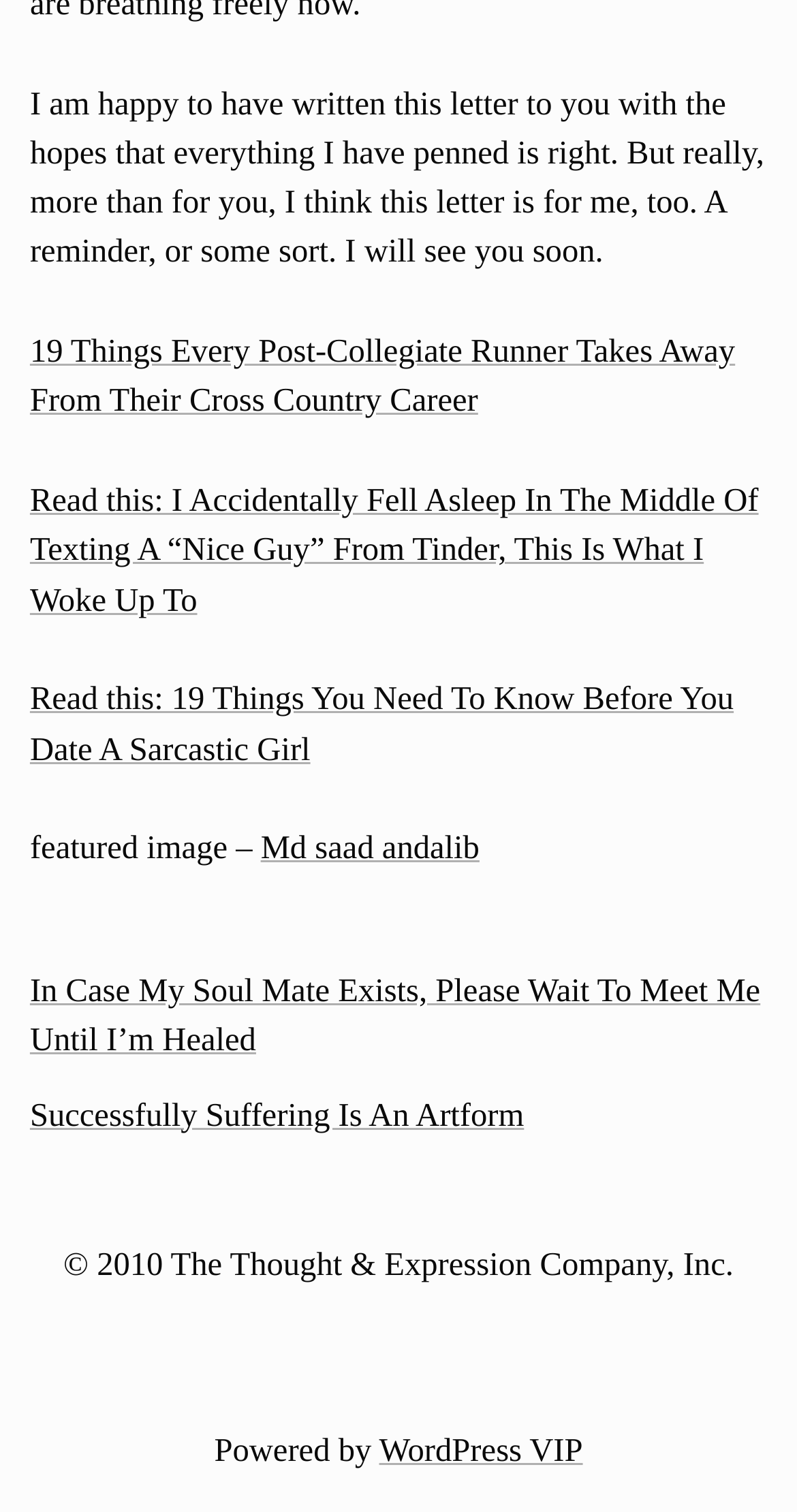Locate the bounding box of the UI element described in the following text: "Md saad andalib".

[0.327, 0.549, 0.602, 0.574]